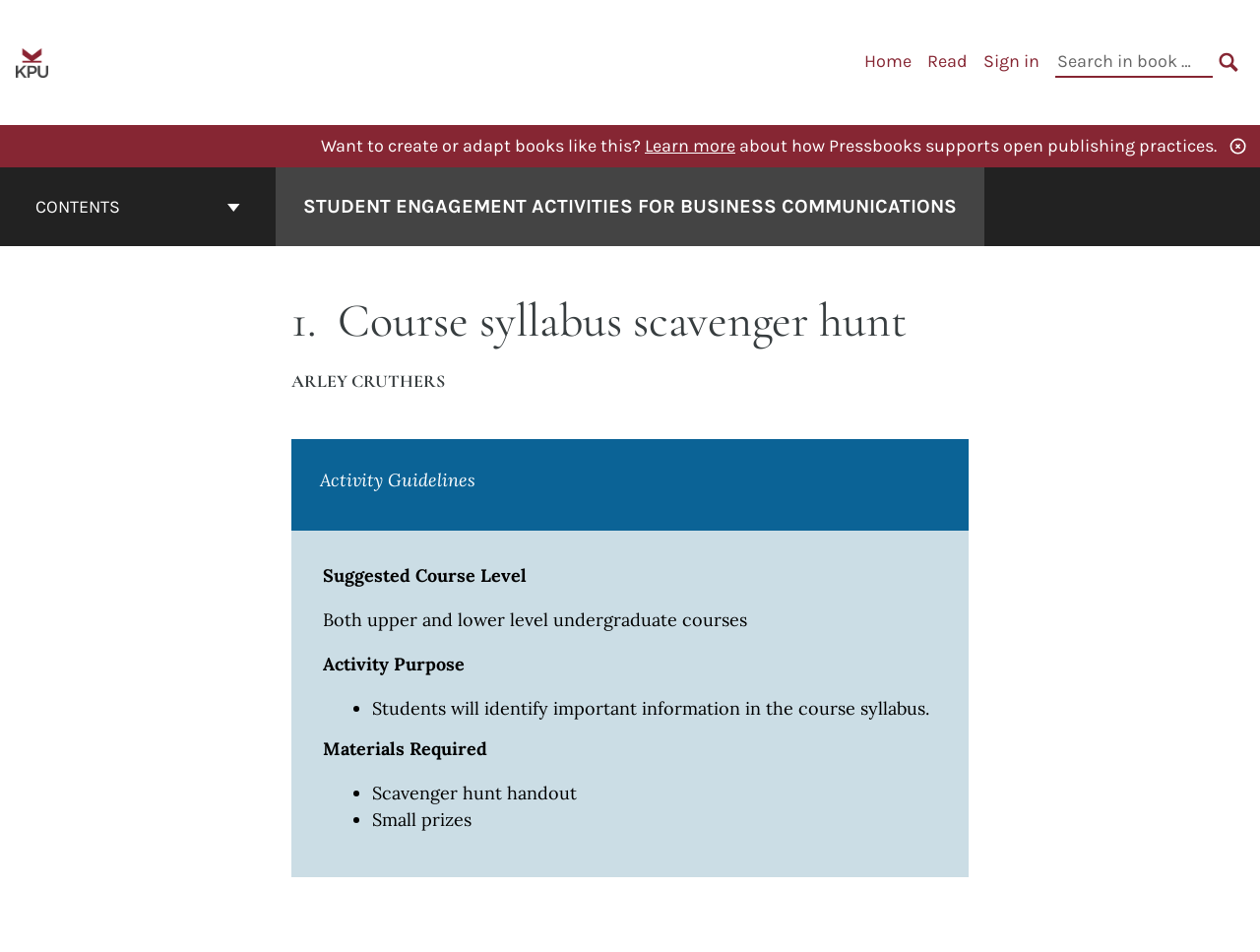Please reply with a single word or brief phrase to the question: 
What is the name of the book?

Student Engagement Activities for Business Communications